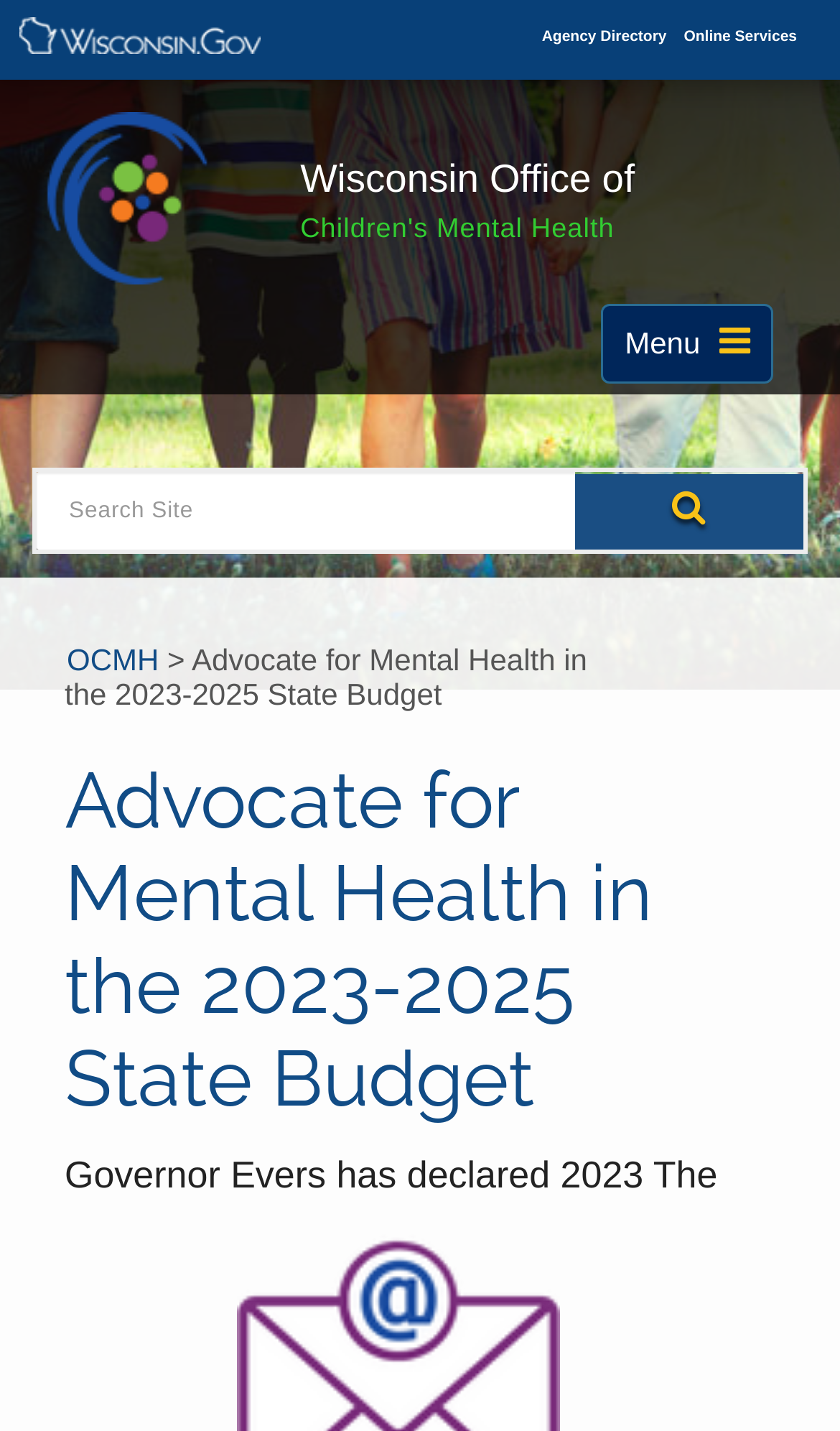What is the theme of the webpage?
Based on the image, answer the question with as much detail as possible.

I inferred the theme of the webpage by looking at the heading element, which mentions 'Advocate for Mental Health in the 2023-2025 State Budget'. This suggests that the webpage is related to mental health advocacy.